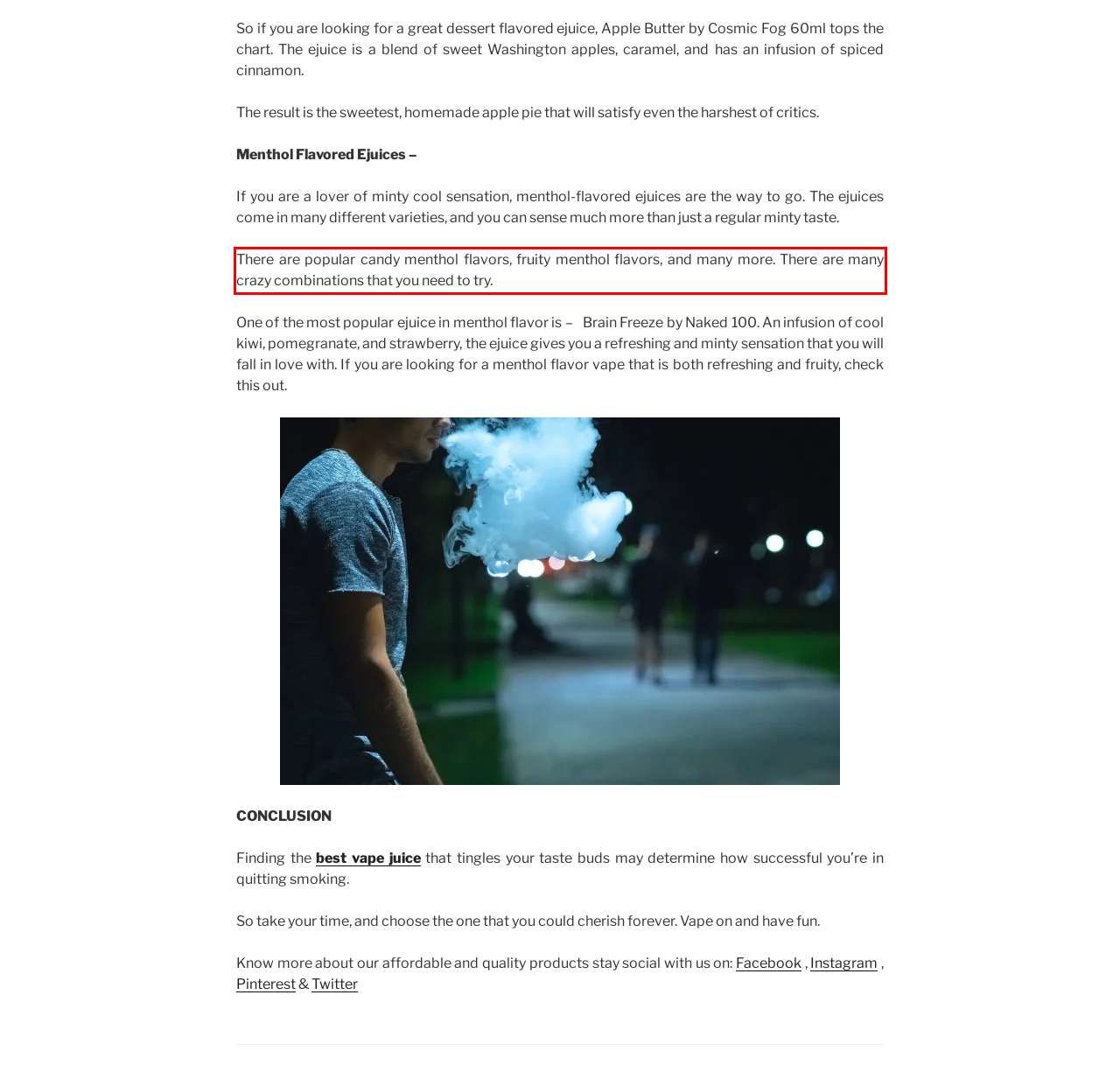Identify and extract the text within the red rectangle in the screenshot of the webpage.

There are popular candy menthol flavors, fruity menthol flavors, and many more. There are many crazy combinations that you need to try.